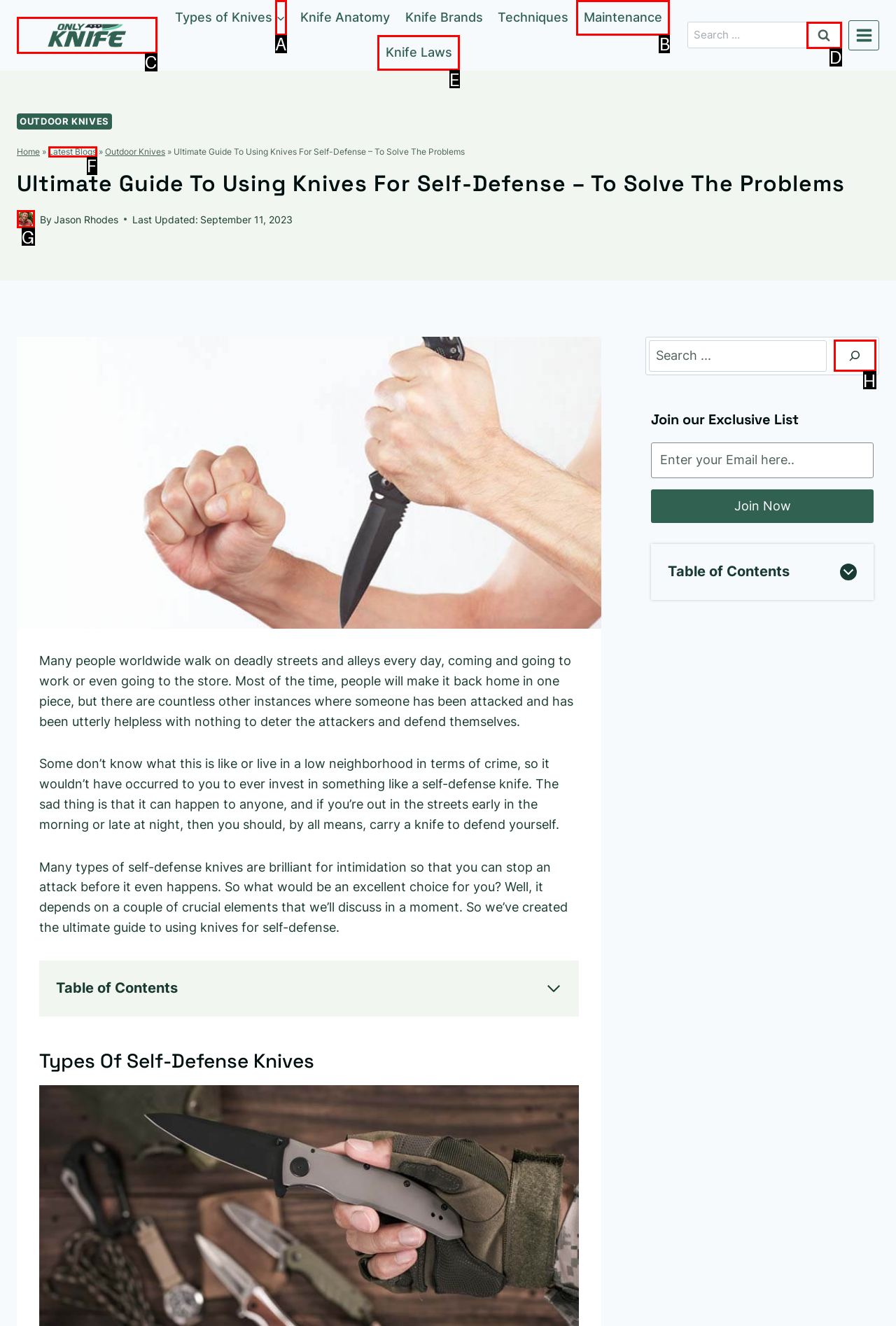Using the given description: alt="Onlyknife", identify the HTML element that corresponds best. Answer with the letter of the correct option from the available choices.

C